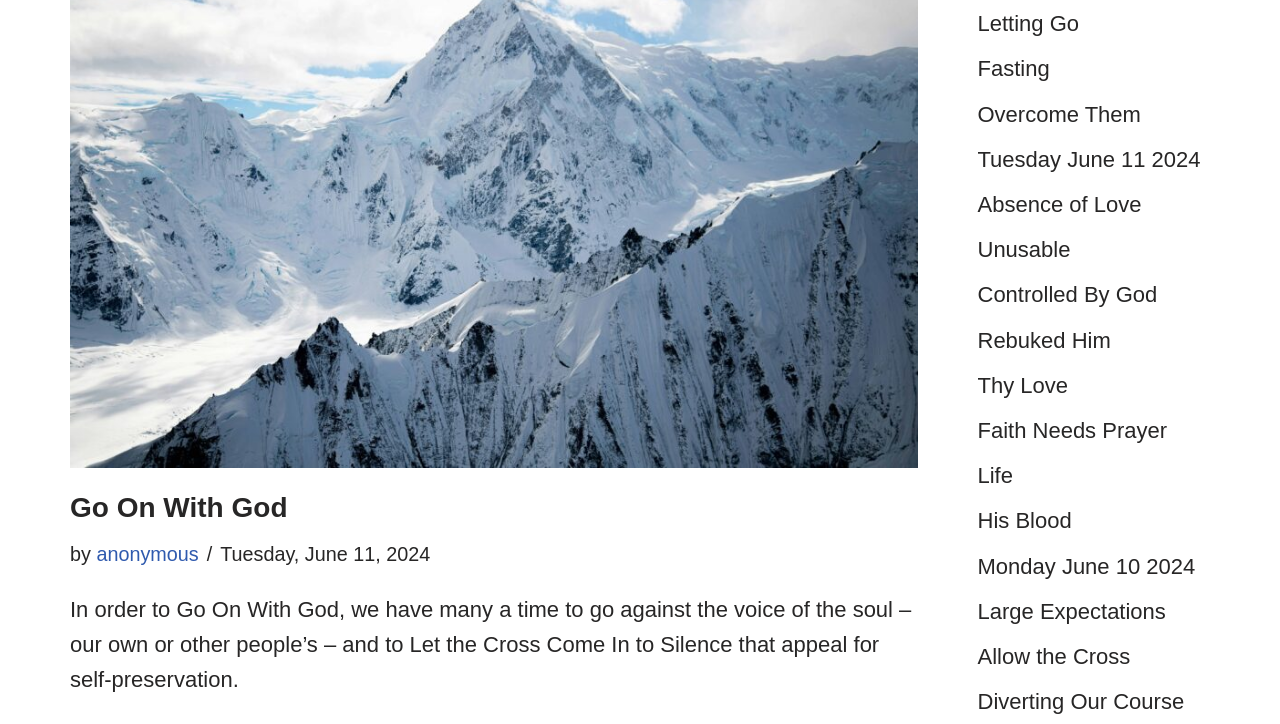Locate the bounding box coordinates of the clickable area needed to fulfill the instruction: "Read the post by anonymous".

[0.075, 0.75, 0.155, 0.78]